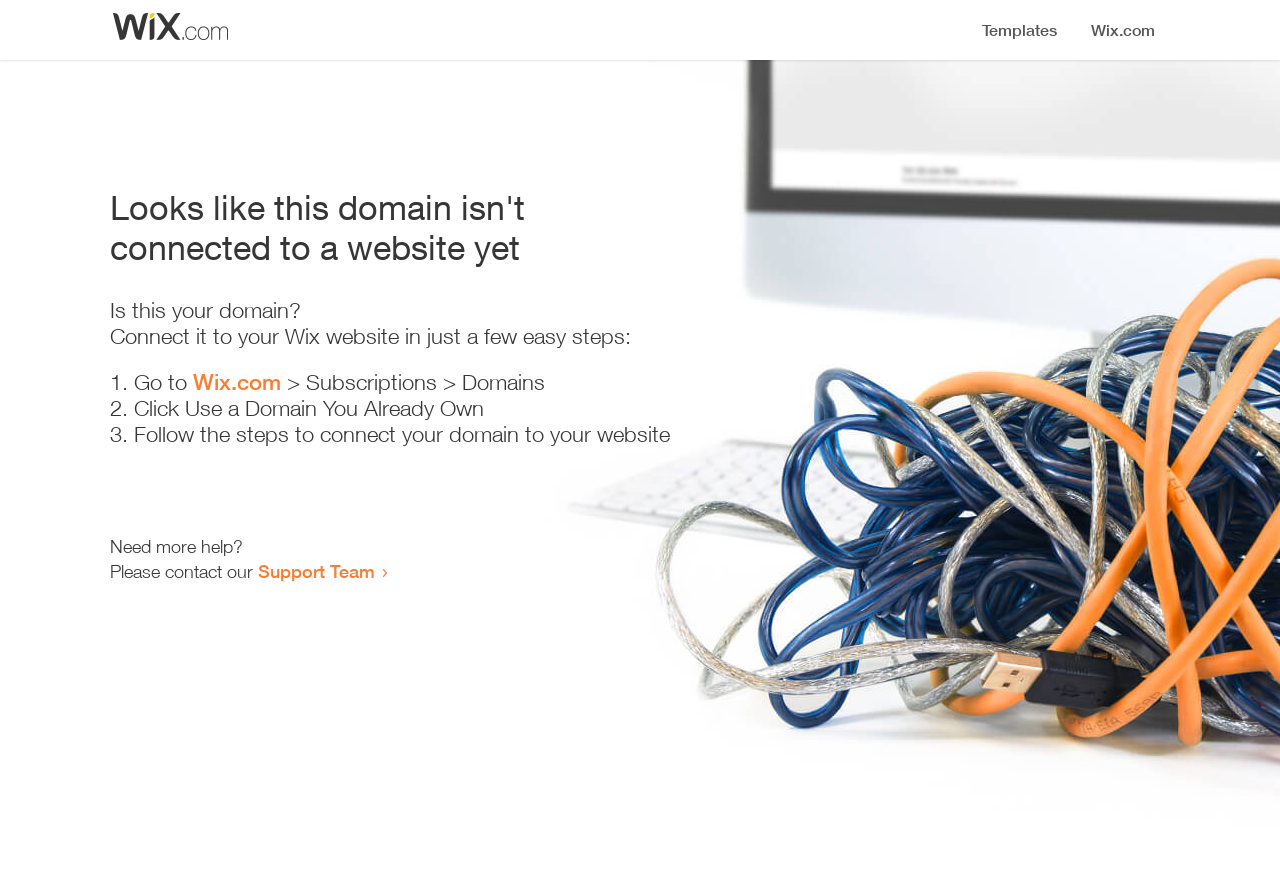Identify the first-level heading on the webpage and generate its text content.

Looks like this domain isn't
connected to a website yet